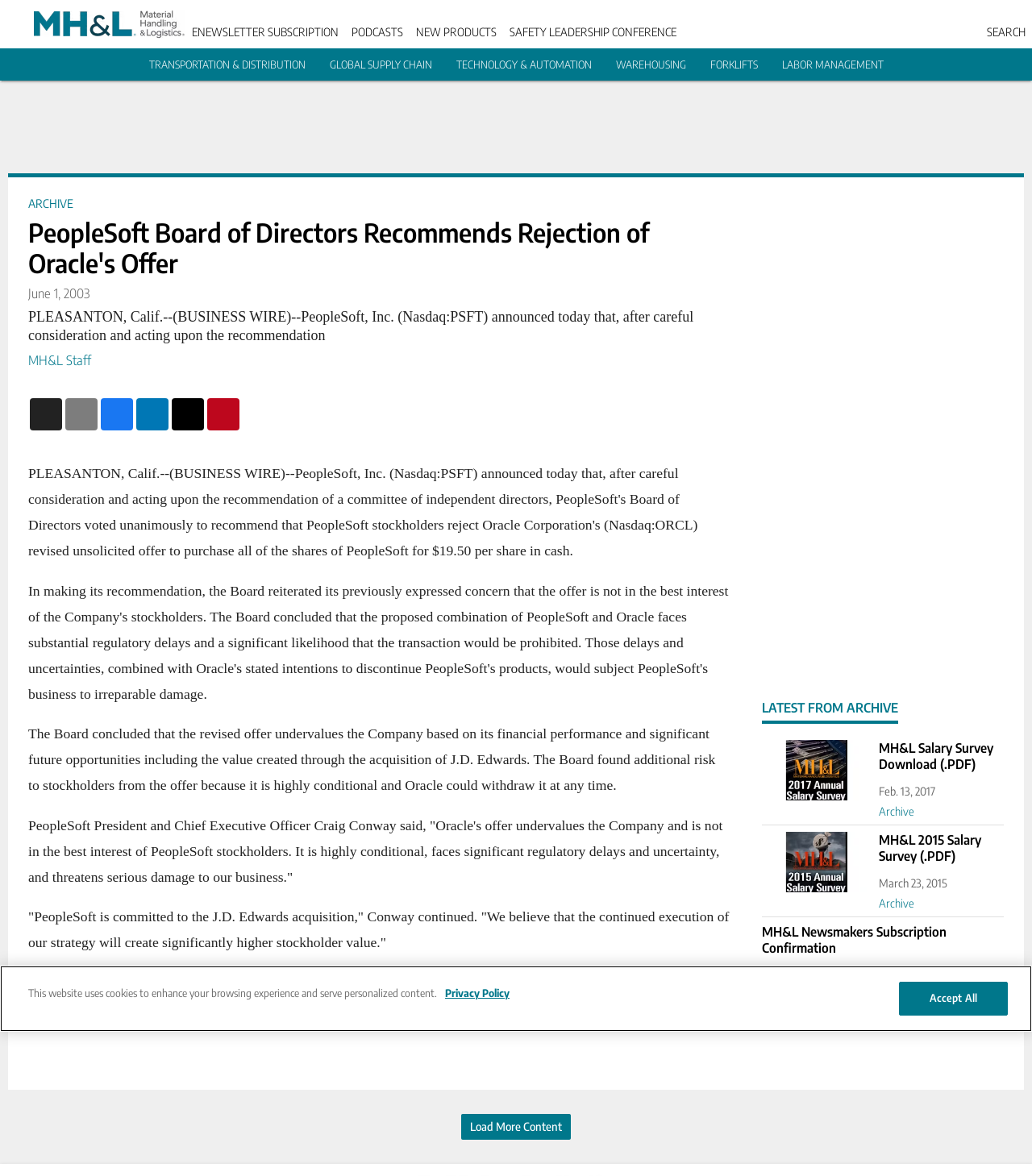What is the purpose of the 'Load More Content' button?
Answer the question with a thorough and detailed explanation.

The 'Load More Content' button is likely used to load additional content or articles on the webpage, allowing users to access more information without having to navigate to a different page.